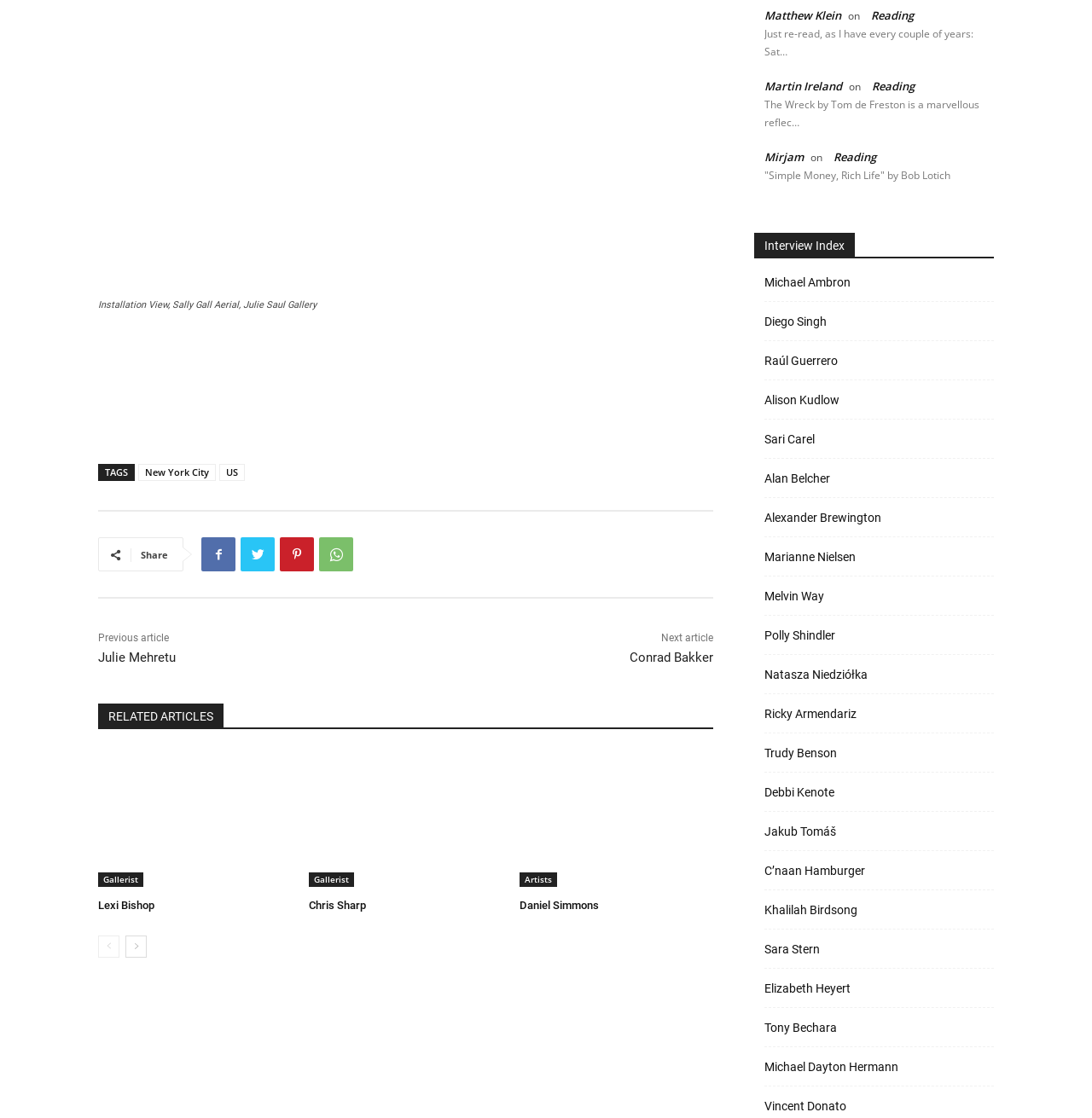Specify the bounding box coordinates of the region I need to click to perform the following instruction: "View the previous article". The coordinates must be four float numbers in the range of 0 to 1, i.e., [left, top, right, bottom].

[0.09, 0.565, 0.155, 0.576]